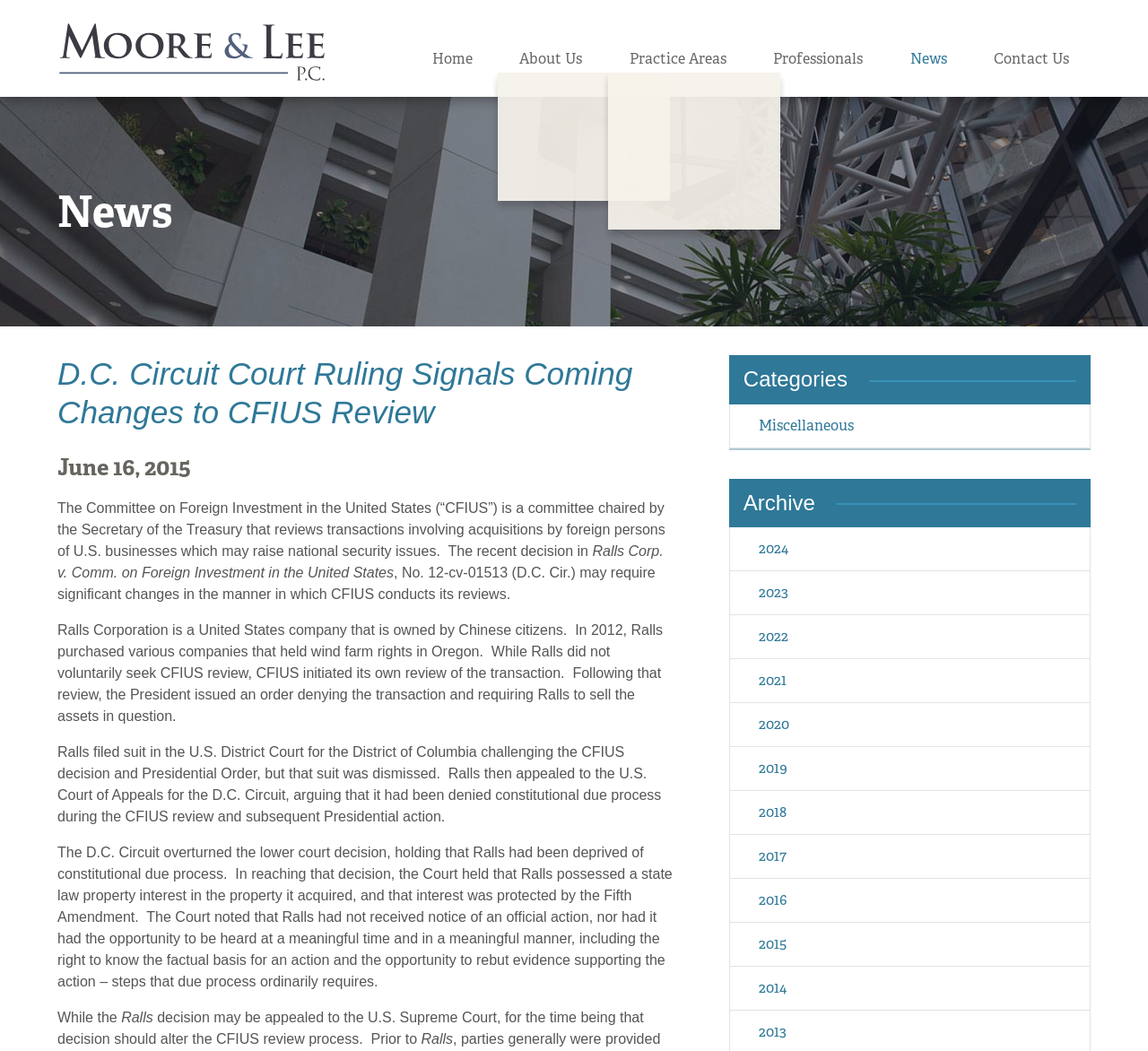How can you contact the law firm?
Please respond to the question with as much detail as possible.

The contact information of the law firm can be found in the main navigation menu, under the 'Contact Us' tab. This tab is located at the far right of the navigation menu, and clicking on it would likely take you to a page with the law firm's contact details.